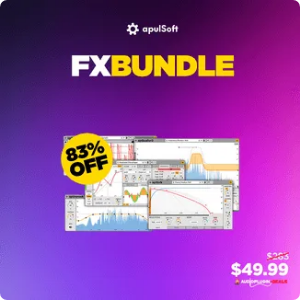Paint a vivid picture with your words by describing the image in detail.

This promotional image showcases the **apulSoft FX Bundle**, a collection of audio processing tools offered at an incredible discount. The vibrant gradient background transitions from purple to pink, enhancing the visual appeal. Bold yellow text proudly announces the bundle's name, "FXBUNDLE," commanding attention. A circular badge highlights the substantial **83% discount**, making the price drop from **$295** to just **$49.99**. Below the price, the tag "an audio plugins dealer" reinforces the credibility of the offer. The lower section displays a detailed view of the software interface, hinting at the variety of powerful effects available in the bundle, enticing audio professionals and enthusiasts alike.